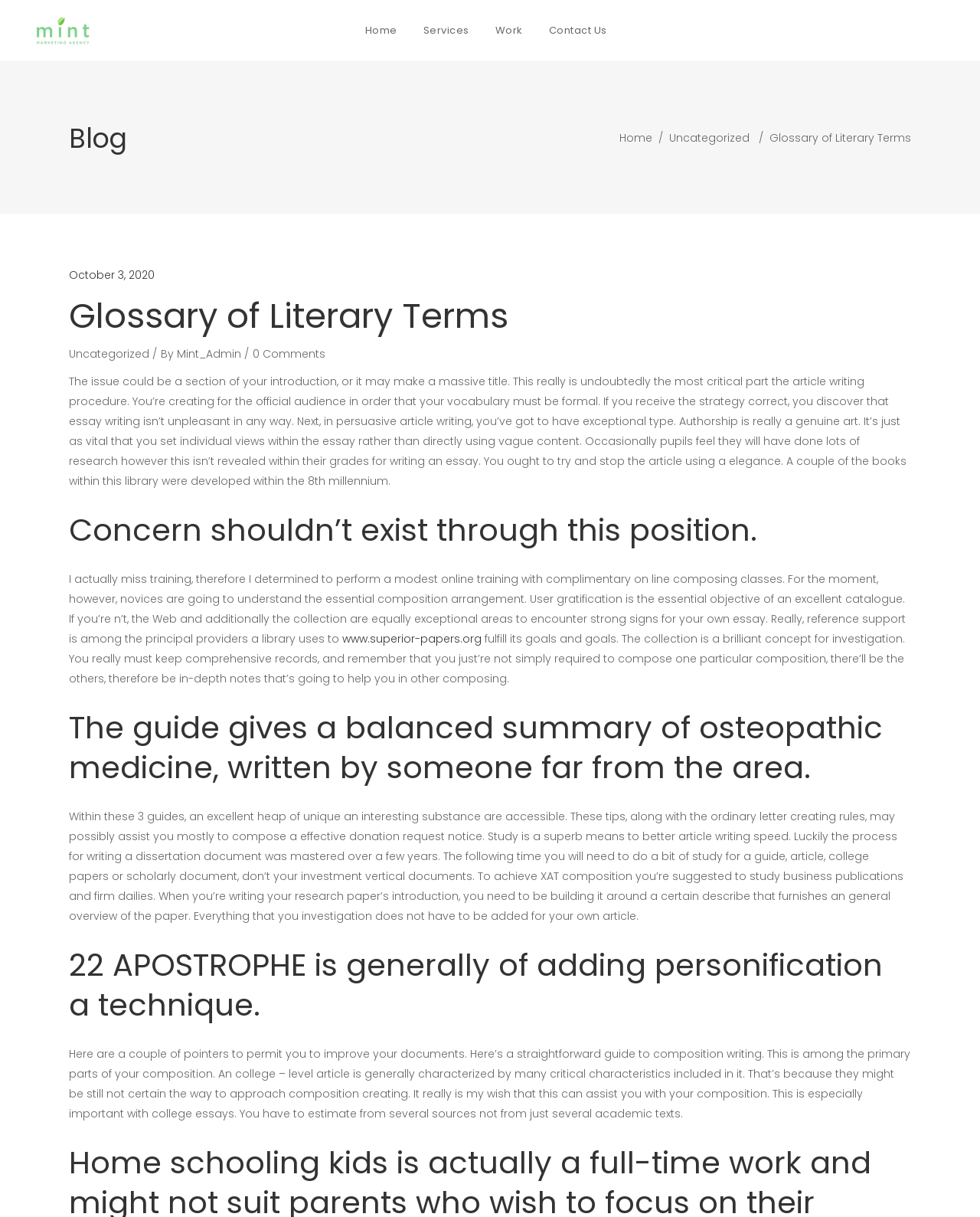Describe all the key features and sections of the webpage thoroughly.

This webpage is a glossary of literary terms, specifically focused on the term "Glossary of Literary Terms". At the top left corner, there is a logo of "Mint" with three variations: dark, light, and regular. 

Below the logo, there is a navigation menu with four links: "Home", "Services", "Work", and "Contact Us". 

The main content of the webpage is divided into two sections. The first section is a breadcrumb navigation bar, which shows the current location as "Blog Home / Uncategorized / Glossary of Literary Terms". 

The second section is the main article, which has a title "Glossary of Literary Terms" and is dated "October 3, 2020". The article is written by "Mint_Admin" and has "0 Comments". 

The article itself is a collection of paragraphs discussing various aspects of essay writing, including the importance of a clear introduction, the need for formal language, and the role of research in writing. There are also some quotes and references to external sources, including a link to "www.superior-papers.org". 

Throughout the article, there are several headings that break up the content into smaller sections, including "Concern shouldn’t exist through this position", "The guide gives a balanced summary of osteopathic medicine, written by someone far from the area", "22 APOSTROPHE is generally of adding personification a technique", and others.